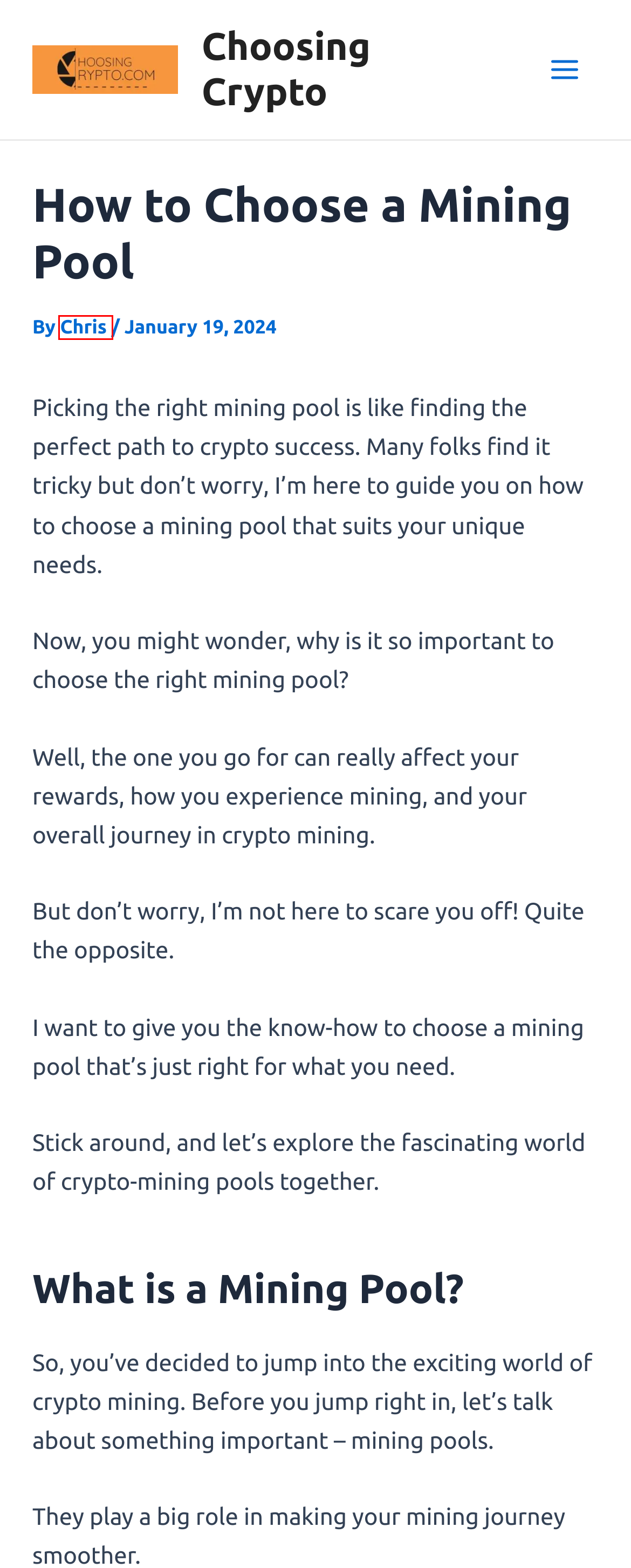You are provided with a screenshot of a webpage that includes a red rectangle bounding box. Please choose the most appropriate webpage description that matches the new webpage after clicking the element within the red bounding box. Here are the candidates:
A. Chris - Choosing Crypto
B. Astra – Fast, Lightweight & Customizable WordPress Theme - Download Now!
C. Free email sign up forms & templates for online creators - ConvertKit
D. How to Make Money in the Crypto Market - Choosing Crypto
E. ChoosingCrypto
F. Everything you Need to Know about Bitcoin Mining
G. What is Crypto Staking and How Does It Work
H. Most Common Crypto Scams and How to Avoid Them

A